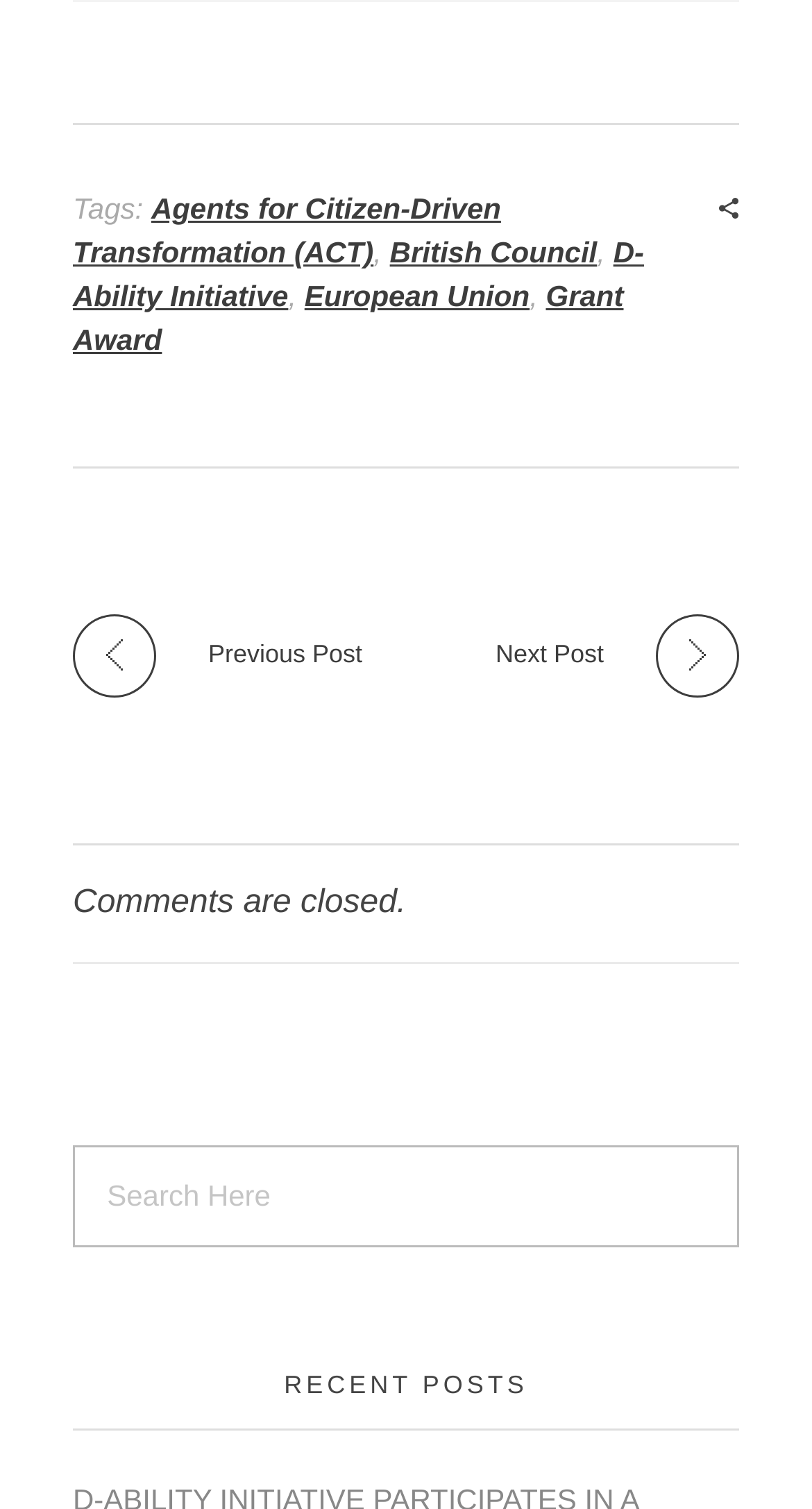Can you identify the bounding box coordinates of the clickable region needed to carry out this instruction: 'search for something'? The coordinates should be four float numbers within the range of 0 to 1, stated as [left, top, right, bottom].

[0.09, 0.759, 0.91, 0.826]